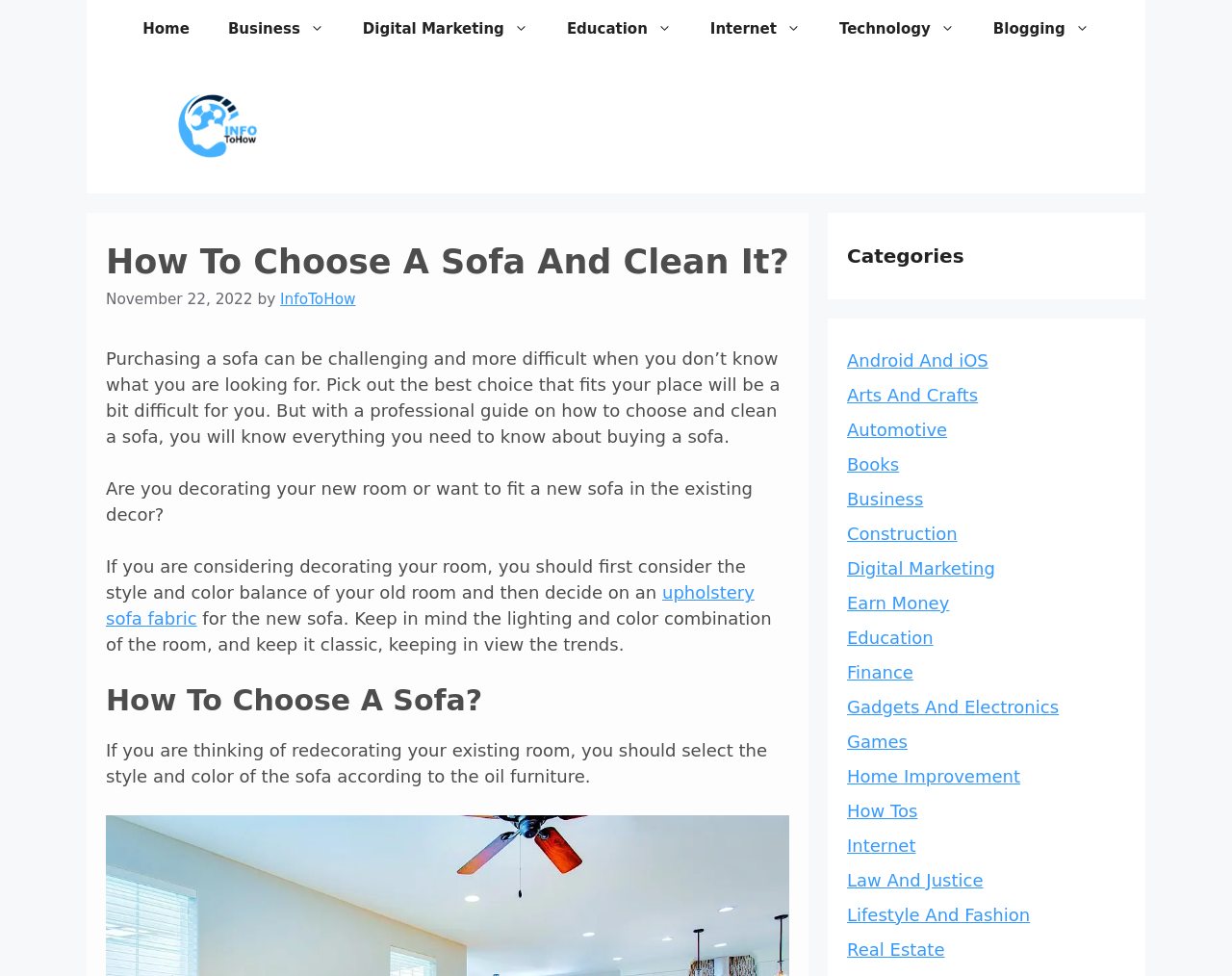What is the main topic of the webpage?
Using the image as a reference, answer the question in detail.

The webpage is about providing a professional guide on how to choose and clean a sofa, which is evident from the header 'How To Choose A Sofa And Clean It?' and the introductory paragraph that discusses the challenges of purchasing a sofa.